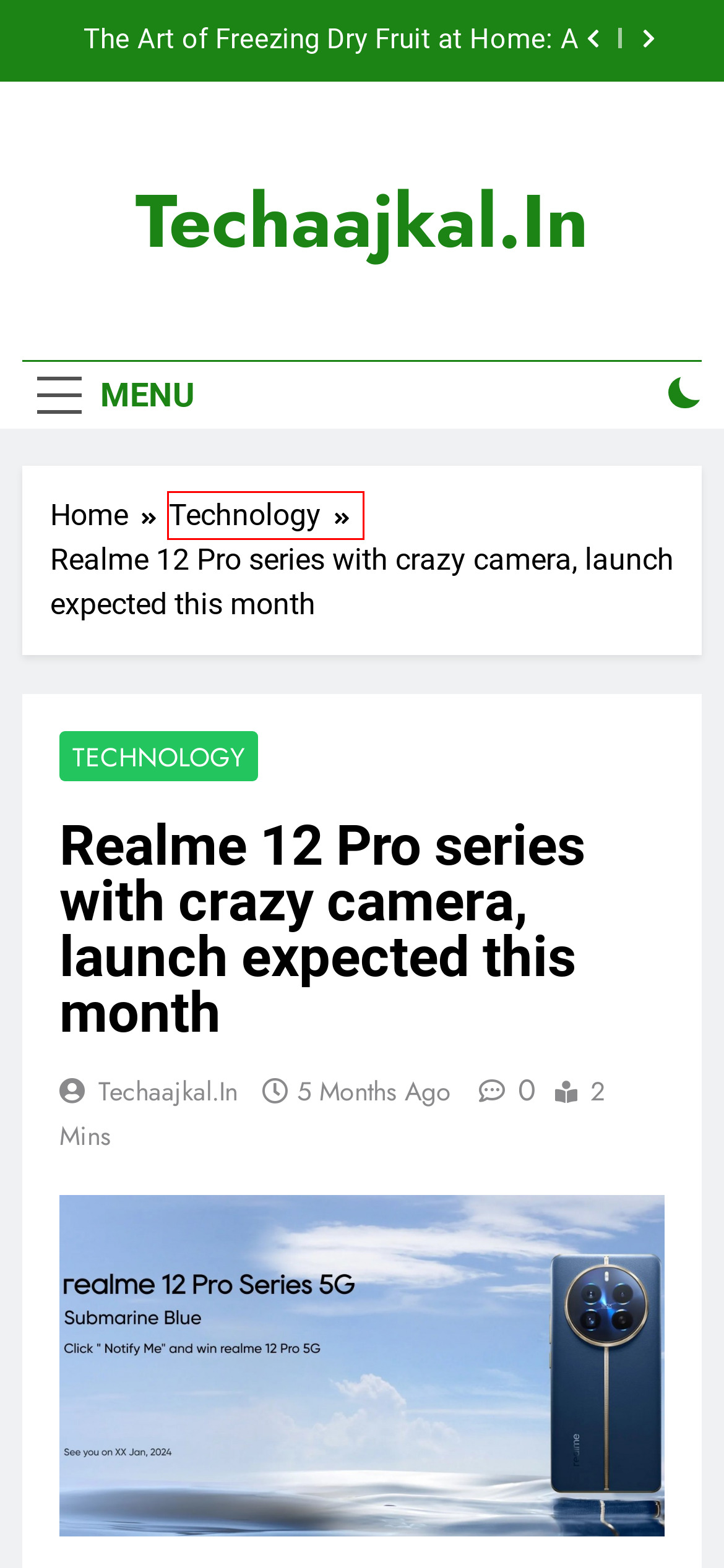Examine the screenshot of the webpage, which has a red bounding box around a UI element. Select the webpage description that best fits the new webpage after the element inside the red bounding box is clicked. Here are the choices:
A. techaajkal.in -
B. The Art of Freezing Dry Fruit at Home: A Step-by-Step Guide for Delicious Results - techaajkal.in
C. Realme 12 Pro - techaajkal.in
D. Technology - techaajkal.in
E. 10 Unveiling the Hidden Benefits of Orange Juice - techaajkal.in
F. Discovering the Hidden Jewels of India: Unveiling the Facts of Lakshadweep - techaajkal.in
G. techaajkal.in - techaajkal.in
H. News - techaajkal.in

D